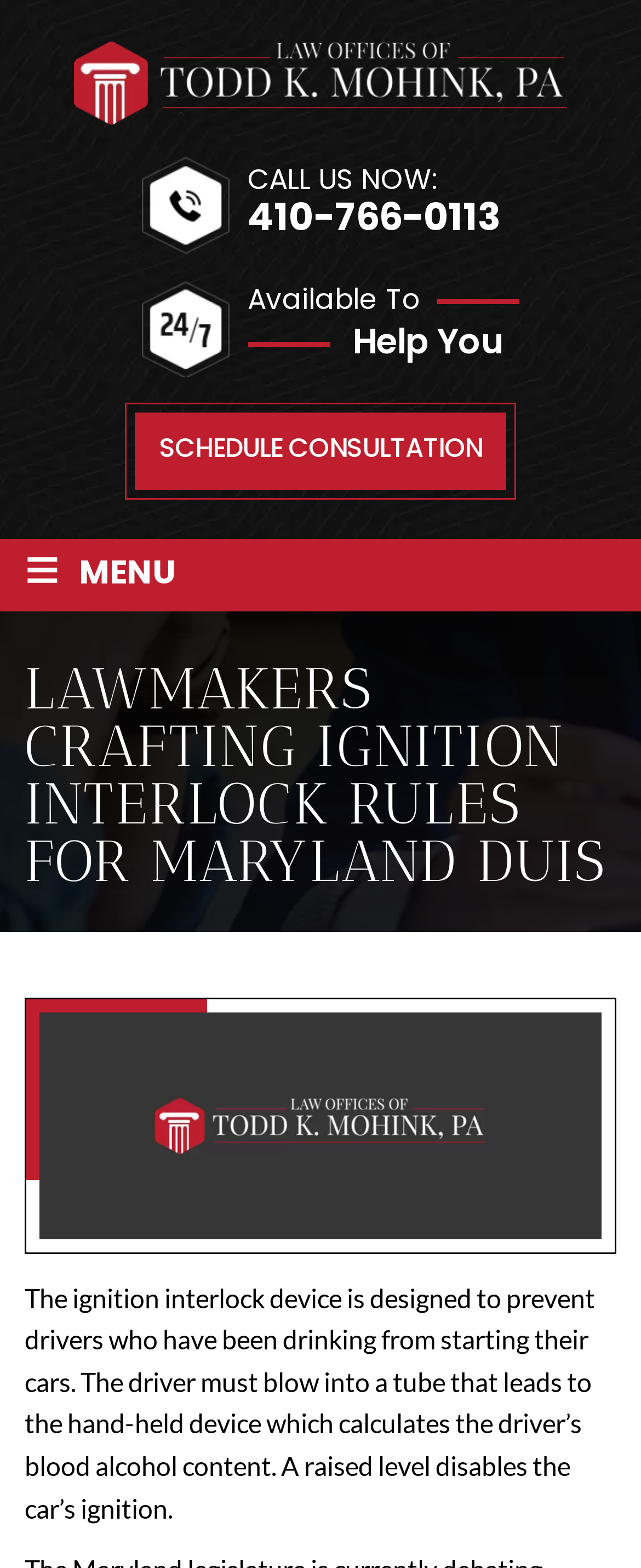Please answer the following question using a single word or phrase: What is the name of the law office?

Law Offices of Todd K. Mohink, PA